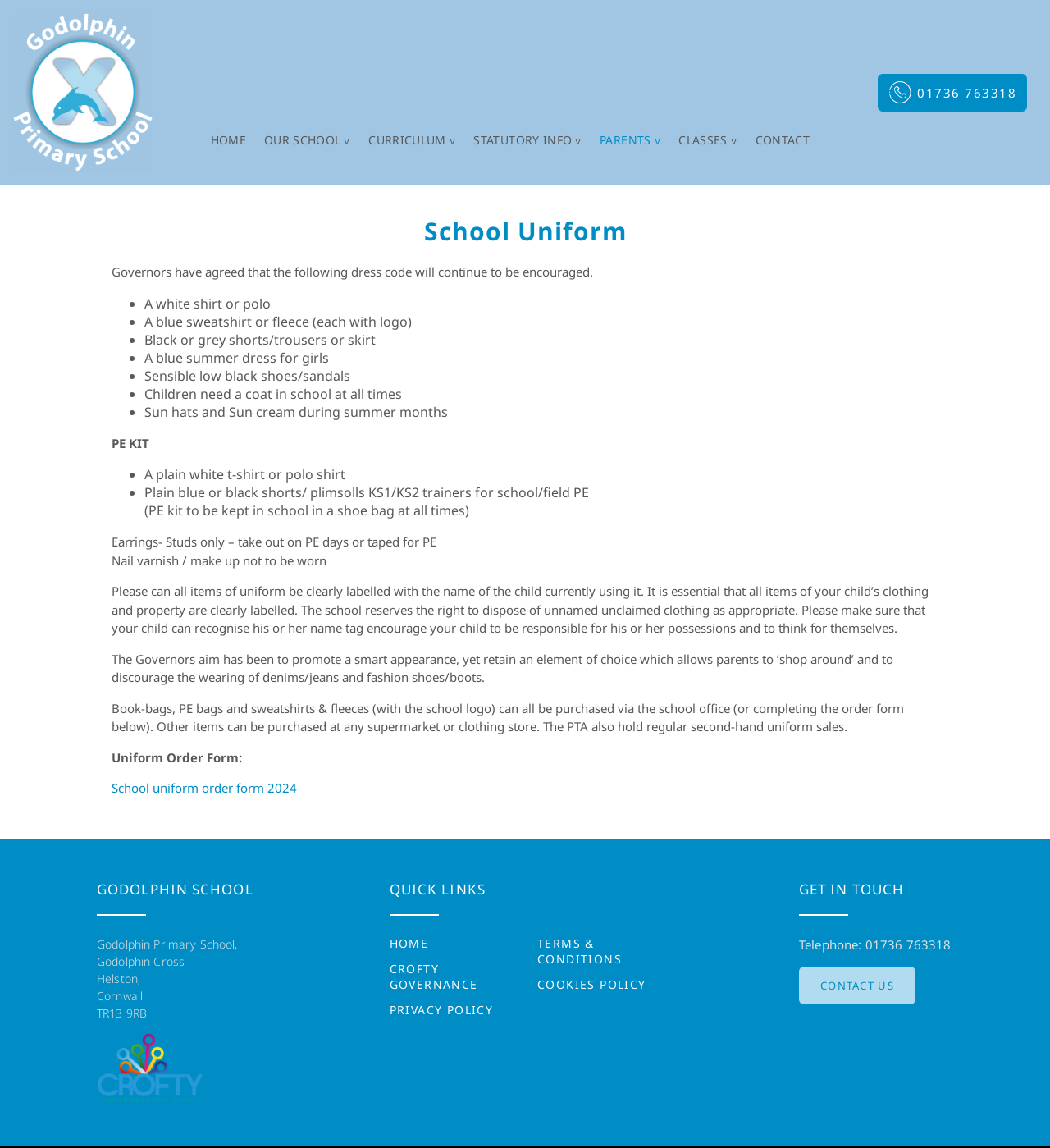Determine the bounding box coordinates for the area you should click to complete the following instruction: "Contact the school using the 'CONTACT US' link".

[0.761, 0.842, 0.872, 0.875]